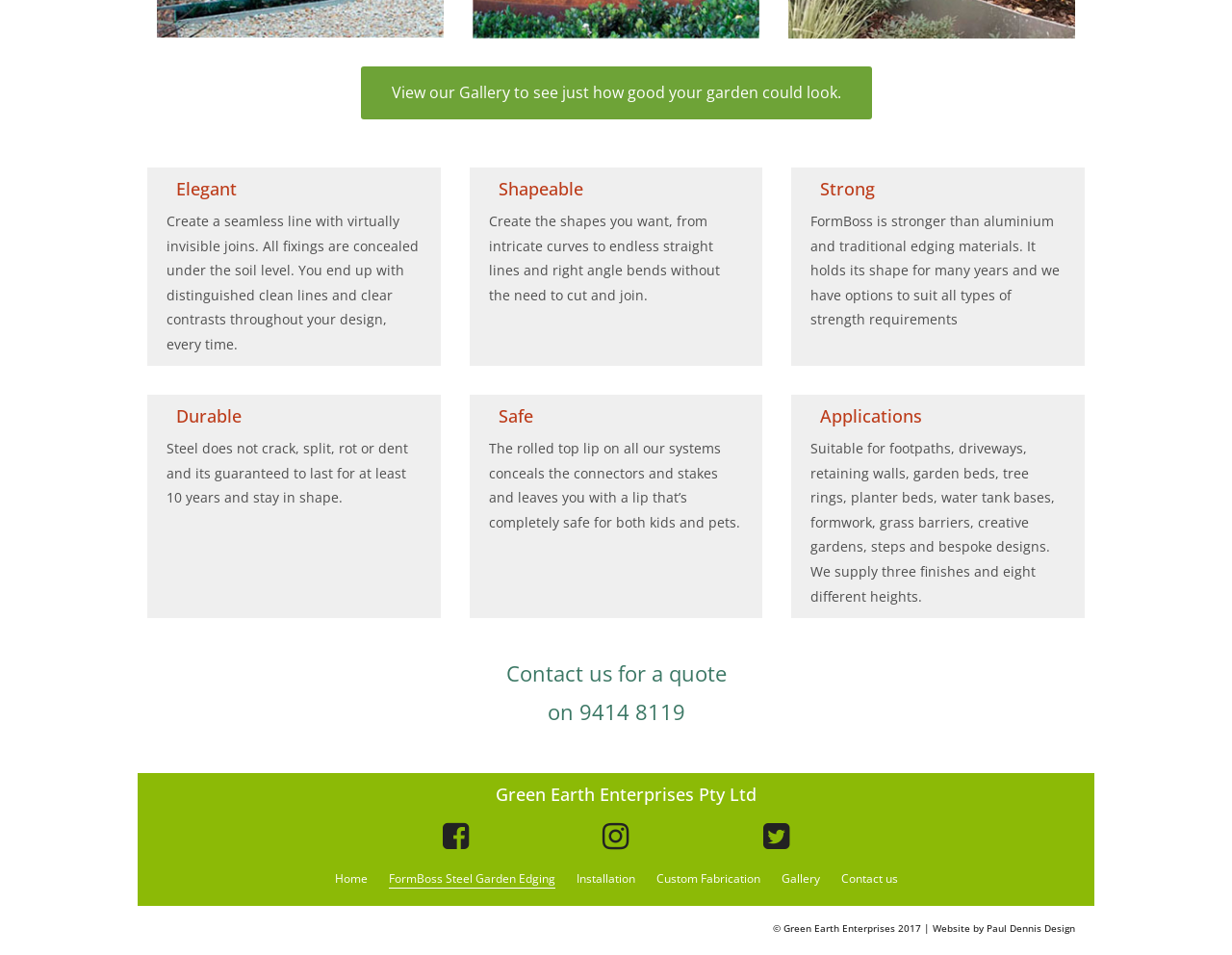Give a concise answer of one word or phrase to the question: 
What is the purpose of the rolled top lip on FormBoss?

Safety